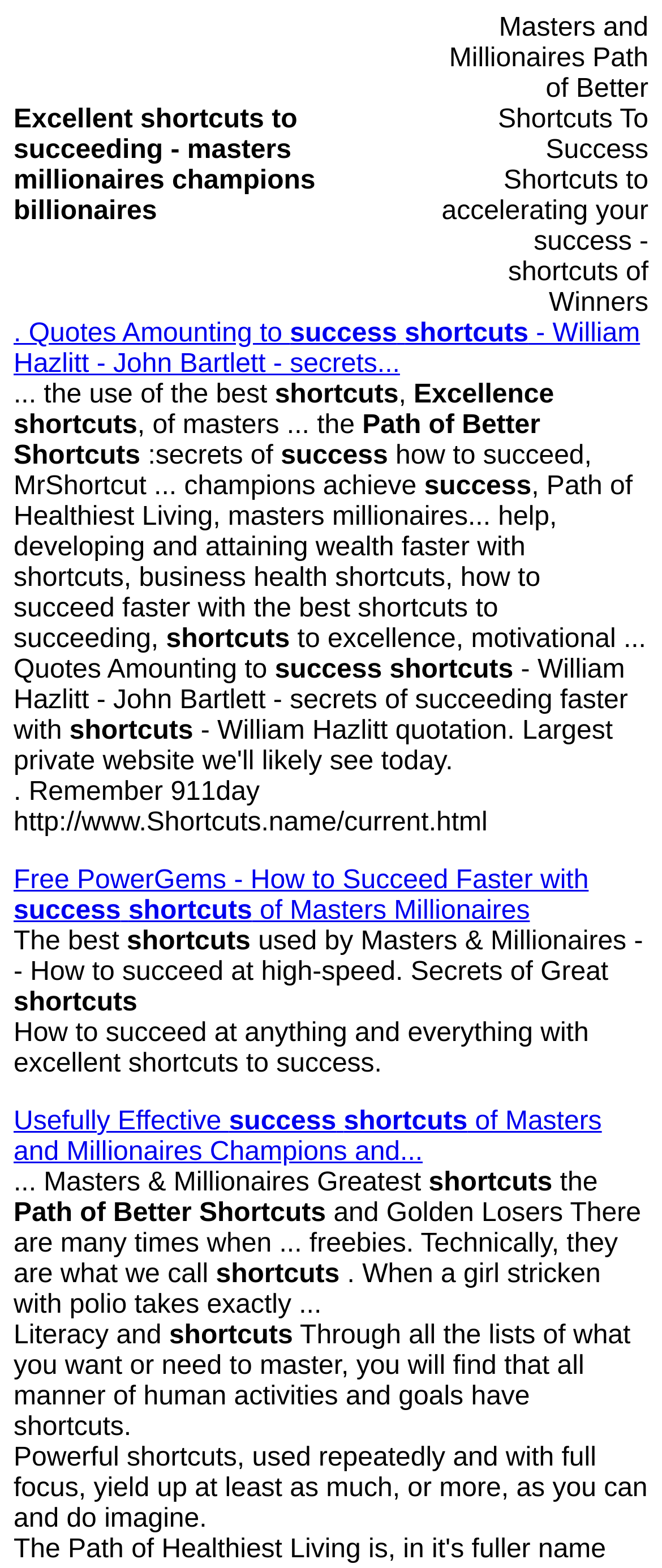What is the main topic of this webpage?
Please answer the question with a single word or phrase, referencing the image.

Success shortcuts